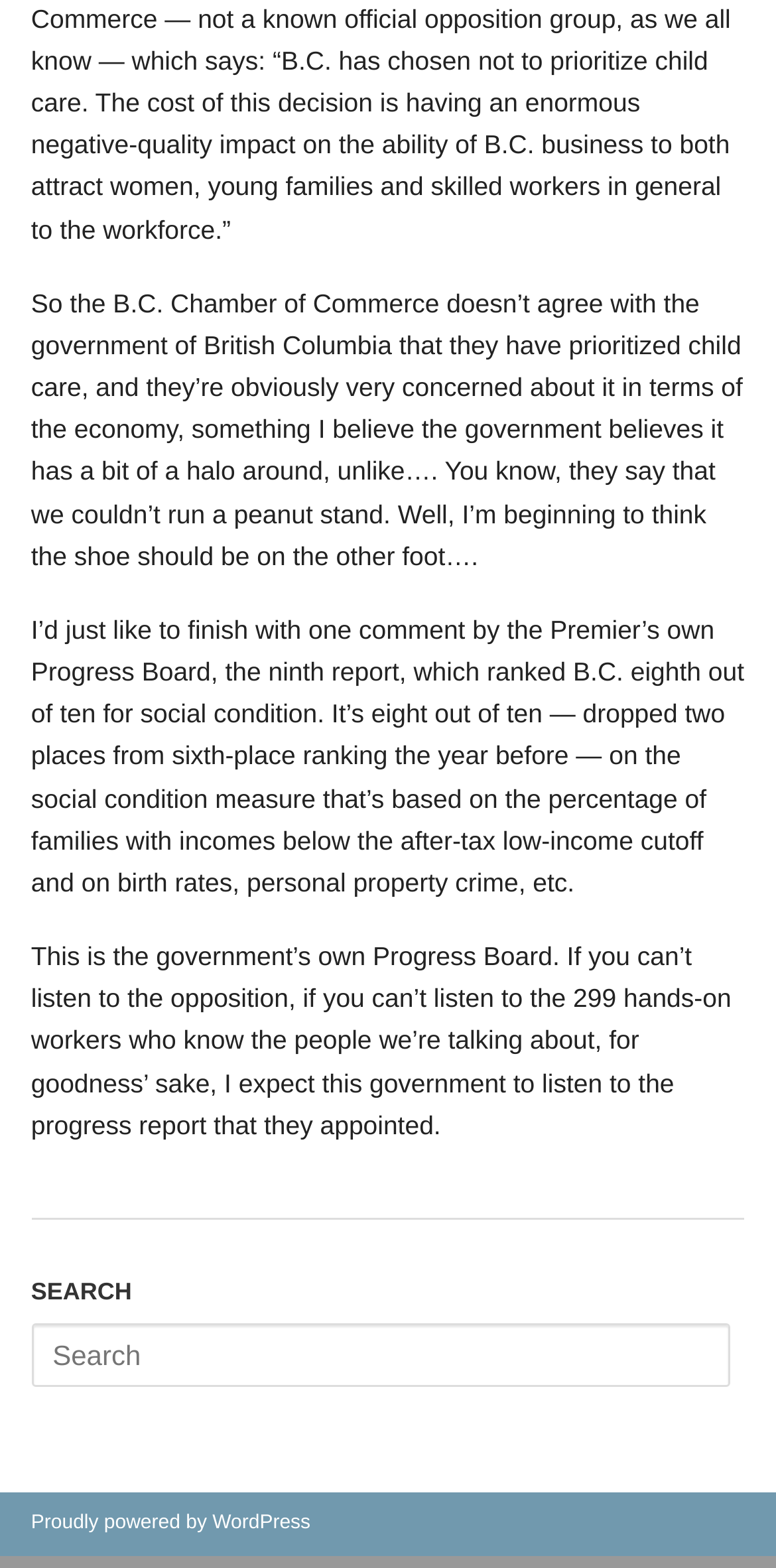Please answer the following question using a single word or phrase: 
What is the purpose of the search box?

To search the website